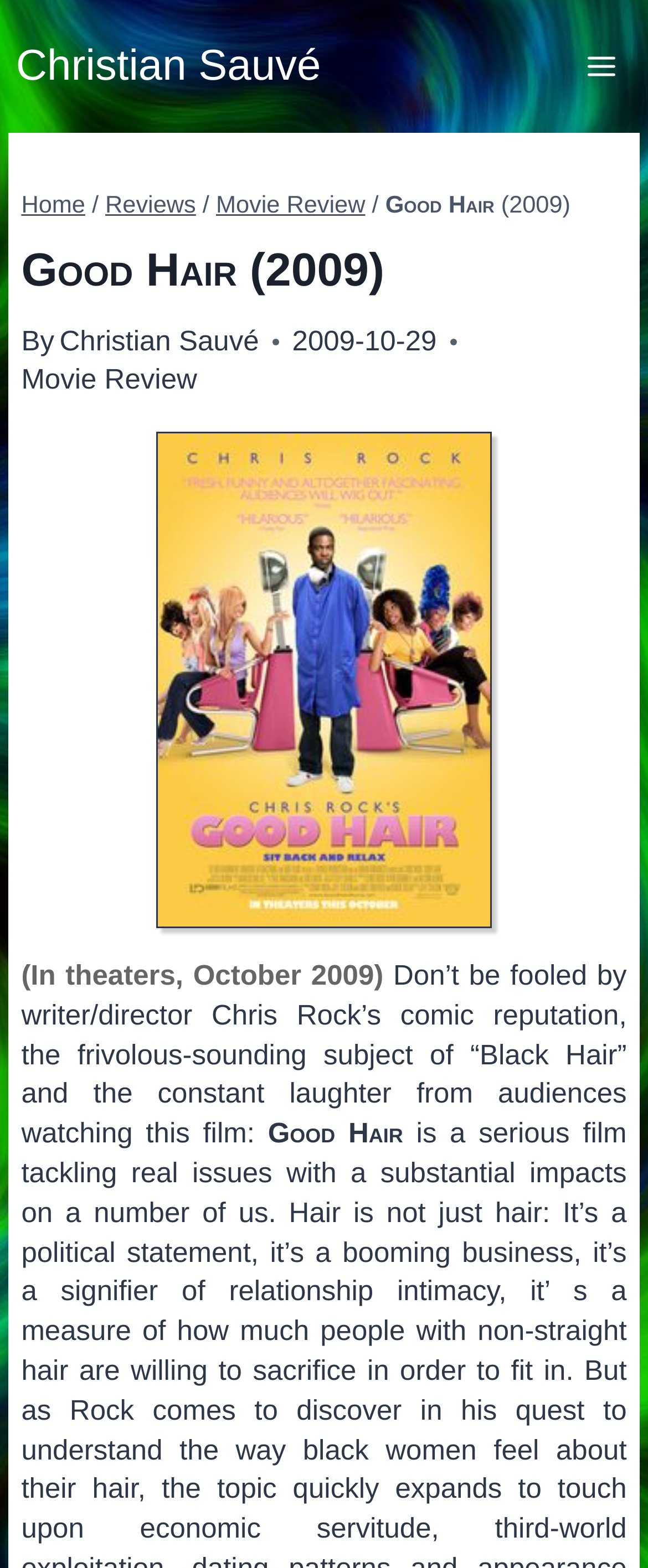Answer the question in a single word or phrase:
What is the subject of the movie?

Black Hair